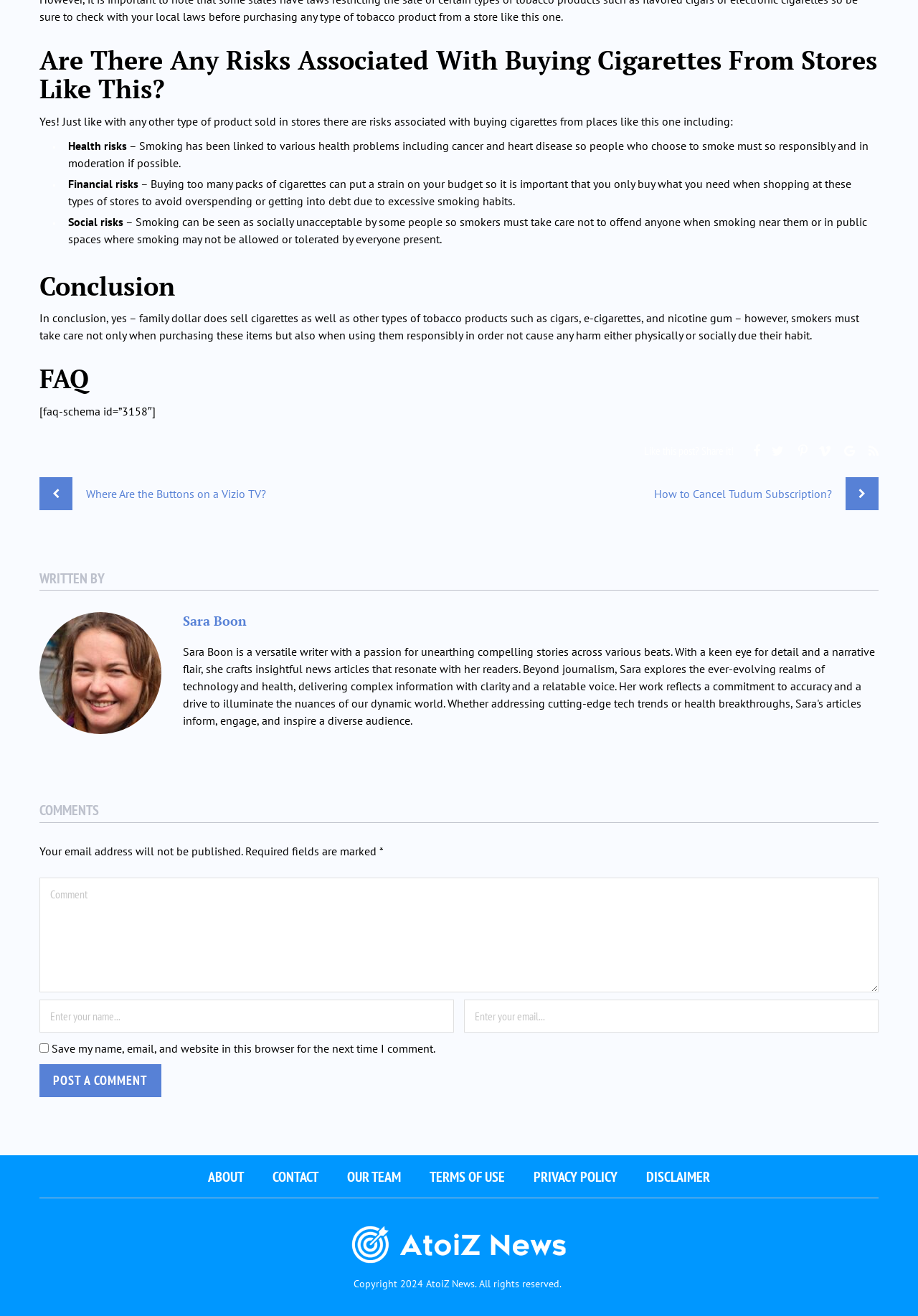Provide the bounding box coordinates for the specified HTML element described in this description: "Privacy Policy". The coordinates should be four float numbers ranging from 0 to 1, in the format [left, top, right, bottom].

[0.581, 0.887, 0.673, 0.901]